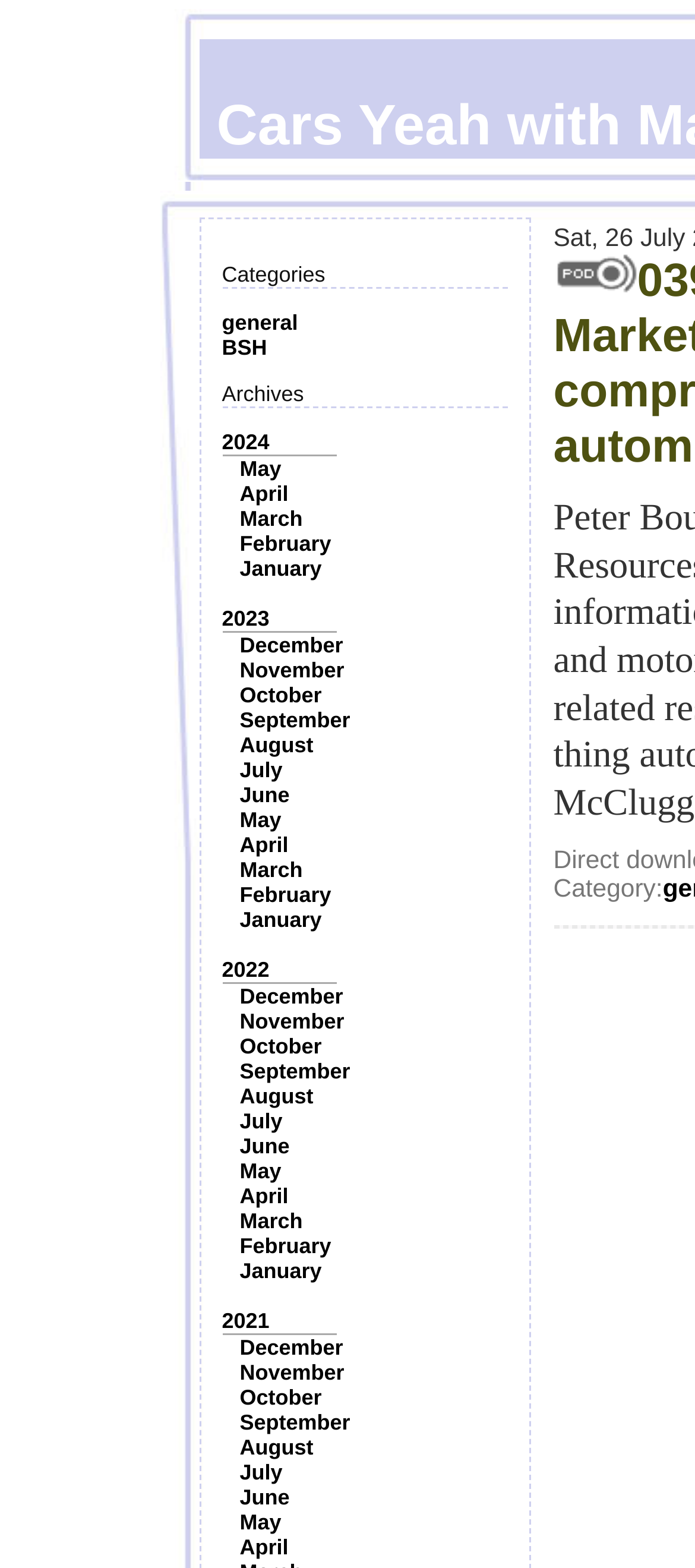Offer a detailed account of what is visible on the webpage.

This webpage is about the "Cars Yeah with Mark Greene" podcast, specifically episode 039, which features Peter Bourassa of Motorsports Marketing Resources, MMR, providing a comprehensive resource guide to all things automotive.

At the top of the page, there is a section with categories and archives. The categories section has a heading "Categories" and lists two links, "general" and "BSH", side by side. Below the categories section, there is an "Archives" section with a heading "Archives" and a list of links to different years, including 2024, 2023, 2022, and 2021. Each year has a list of links to specific months, such as May, April, March, and so on.

To the right of the categories and archives section, there is an image. Below the image, there is a heading "Category:".

The overall layout of the page is organized, with clear headings and concise text. The links to different years and months are neatly arranged, making it easy to navigate the archives of the podcast.